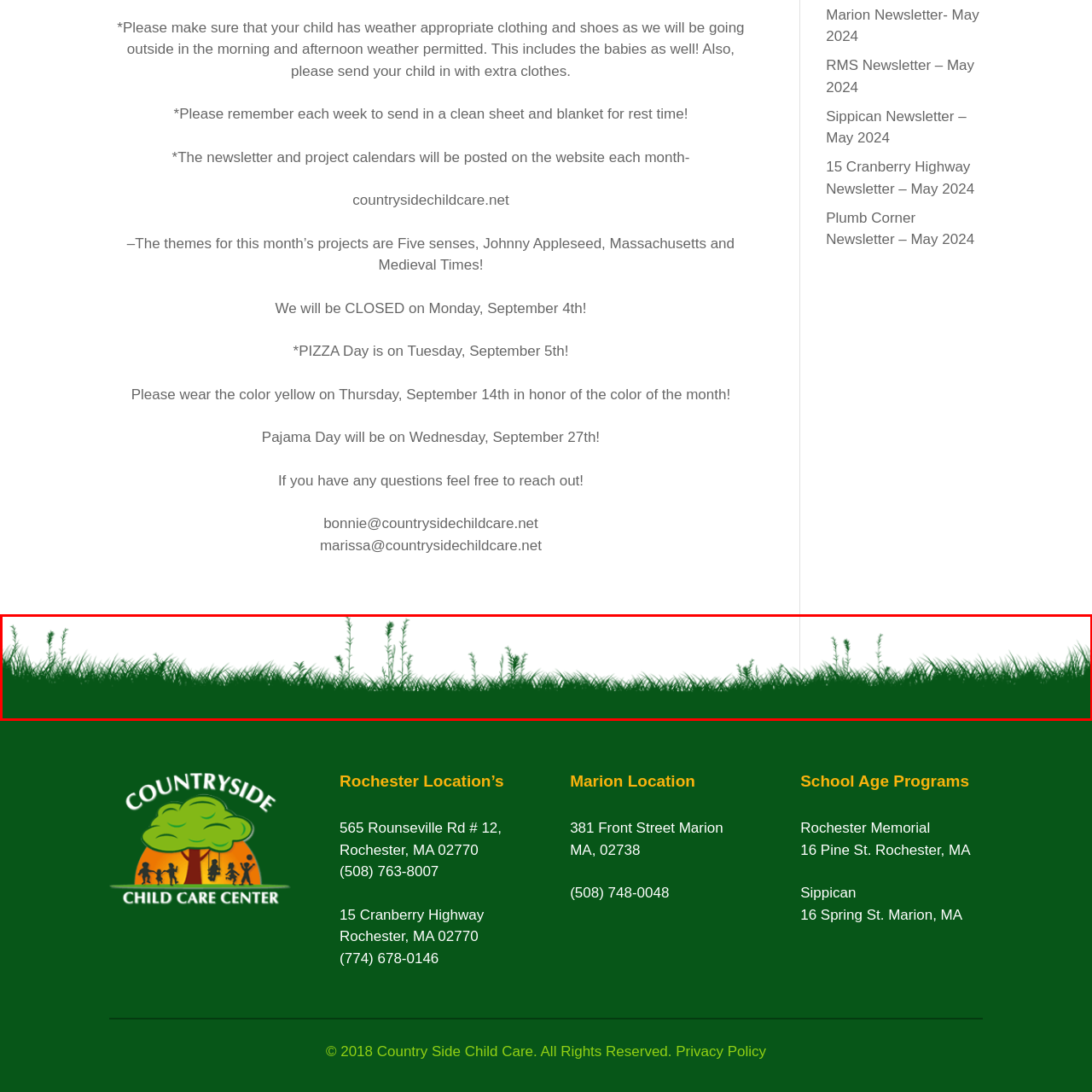Study the area of the image outlined in red and respond to the following question with as much detail as possible: What does the green grass symbolize?

According to the caption, the green grass not only symbolizes growth and playfulness but also reflects the emphasis on outdoor learning and the natural environment fostered at the facility.